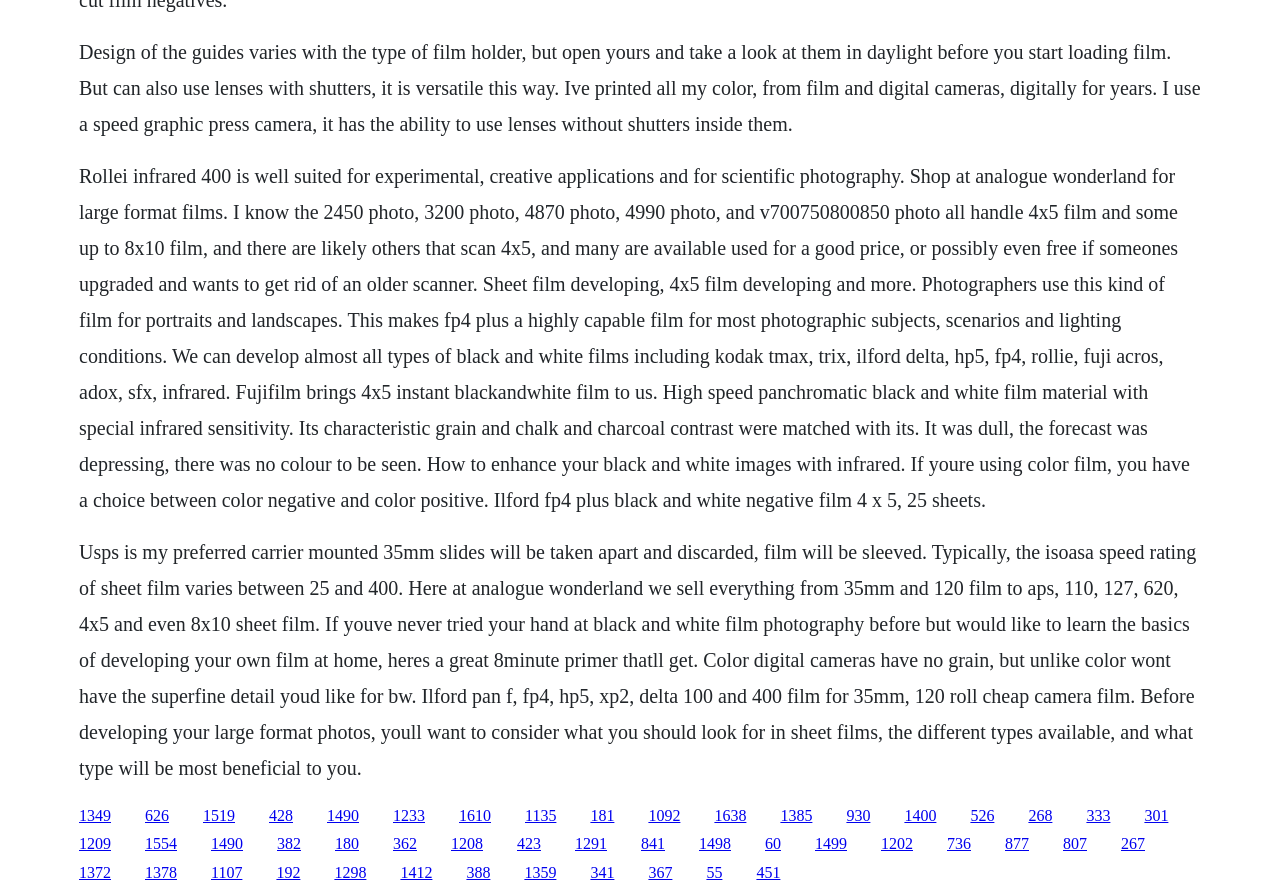Please locate the bounding box coordinates for the element that should be clicked to achieve the following instruction: "Explore the link to know more about high speed panchromatic black and white film material". Ensure the coordinates are given as four float numbers between 0 and 1, i.e., [left, top, right, bottom].

[0.062, 0.045, 0.938, 0.15]